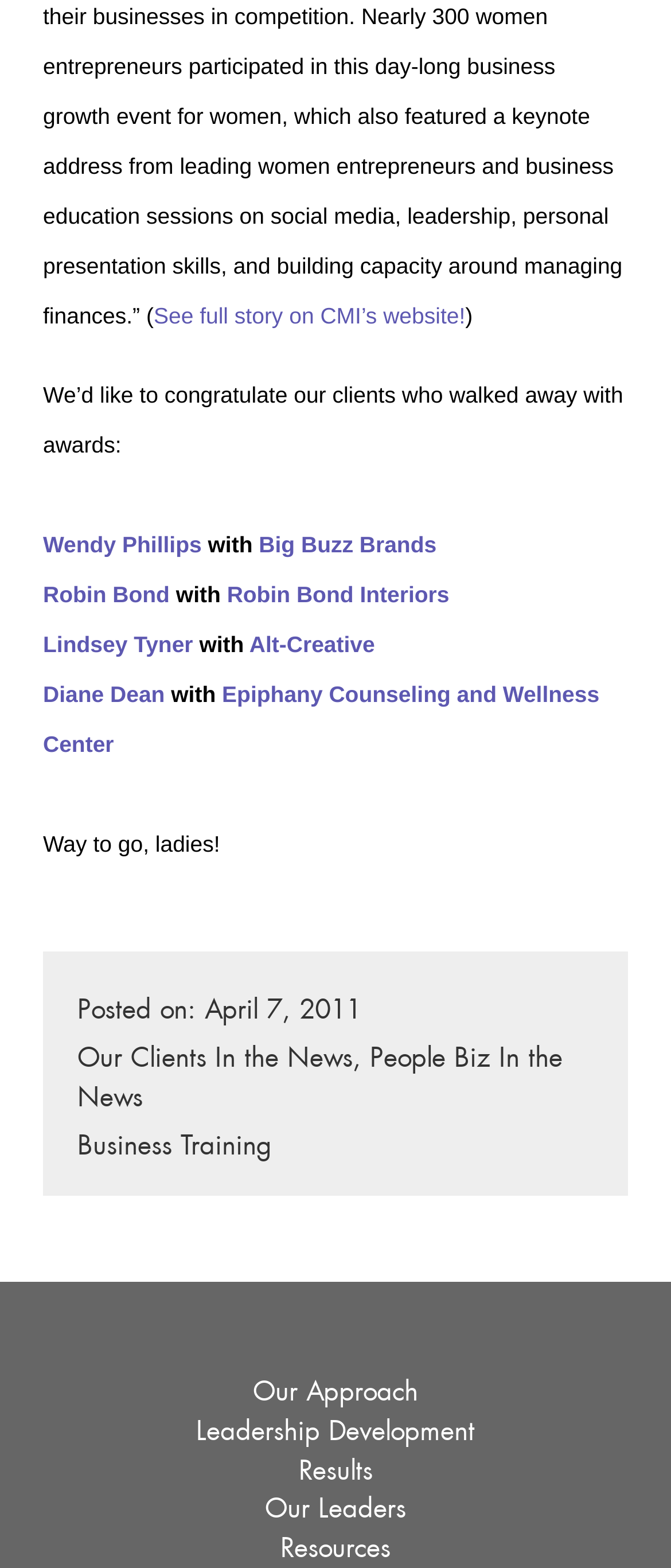Locate the bounding box coordinates of the element to click to perform the following action: 'Explore Our Approach'. The coordinates should be given as four float values between 0 and 1, in the form of [left, top, right, bottom].

[0.377, 0.879, 0.623, 0.888]